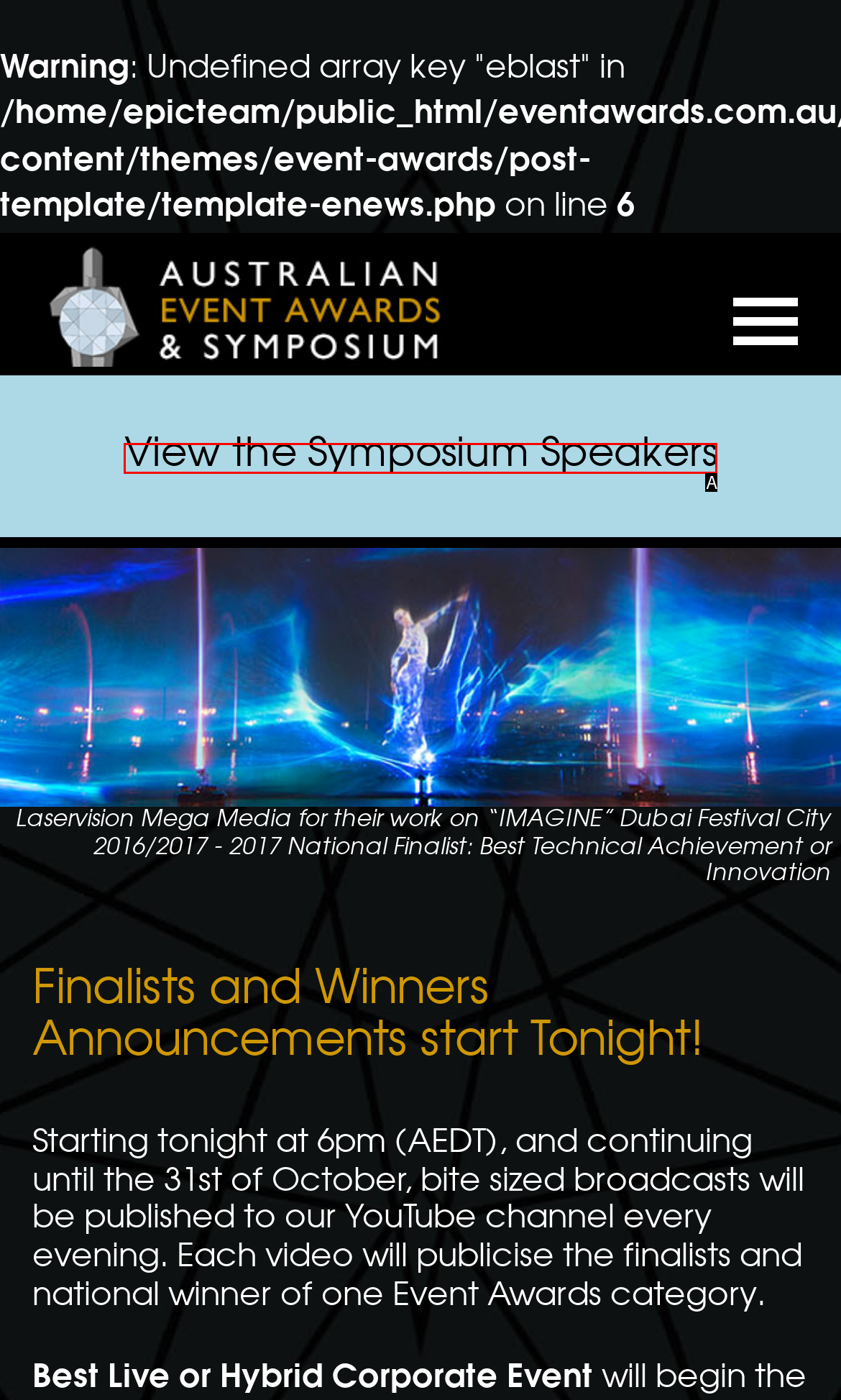Given the description: View the Symposium Speakers, identify the matching HTML element. Provide the letter of the correct option.

A